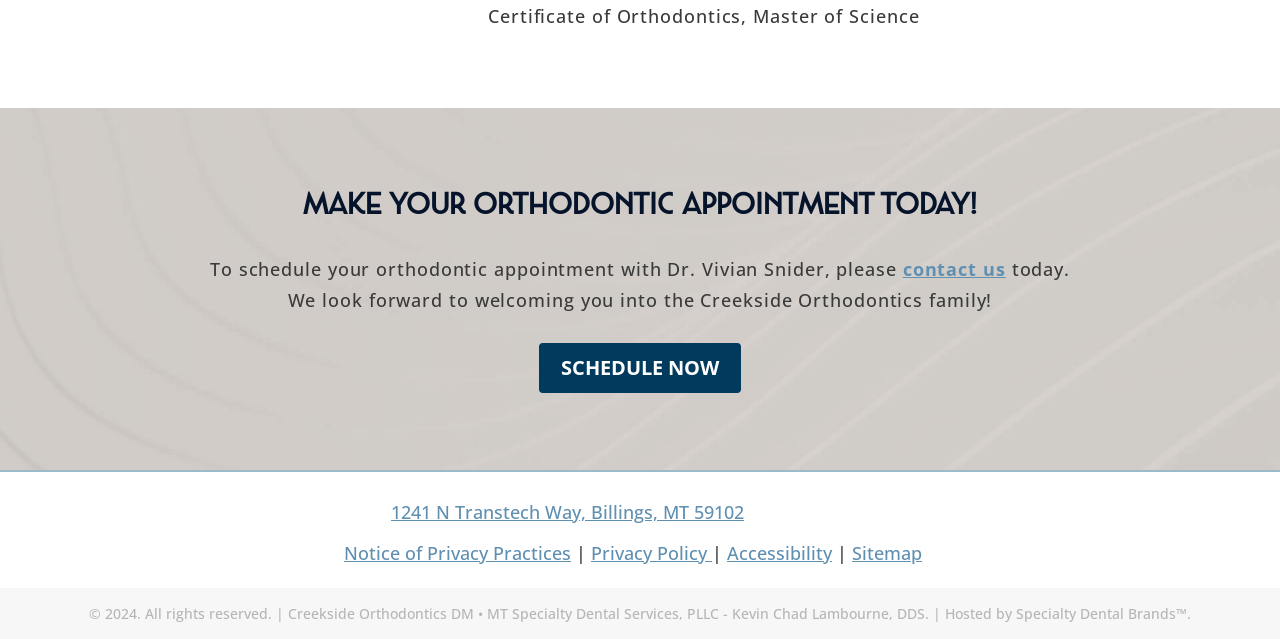Please identify the bounding box coordinates of the area that needs to be clicked to fulfill the following instruction: "View practice location."

[0.306, 0.783, 0.581, 0.82]